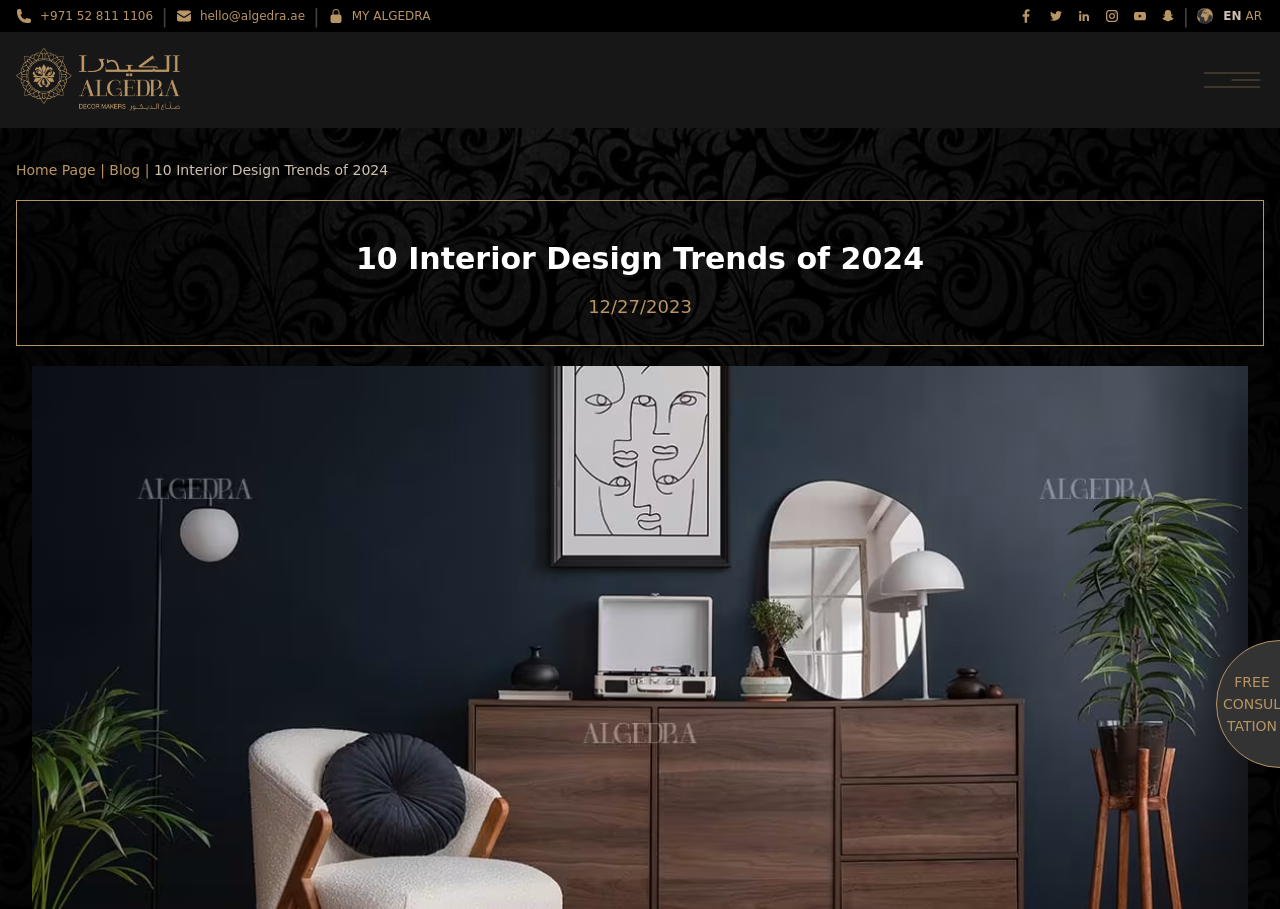Answer the question below with a single word or a brief phrase: 
What is the company name?

Algedra